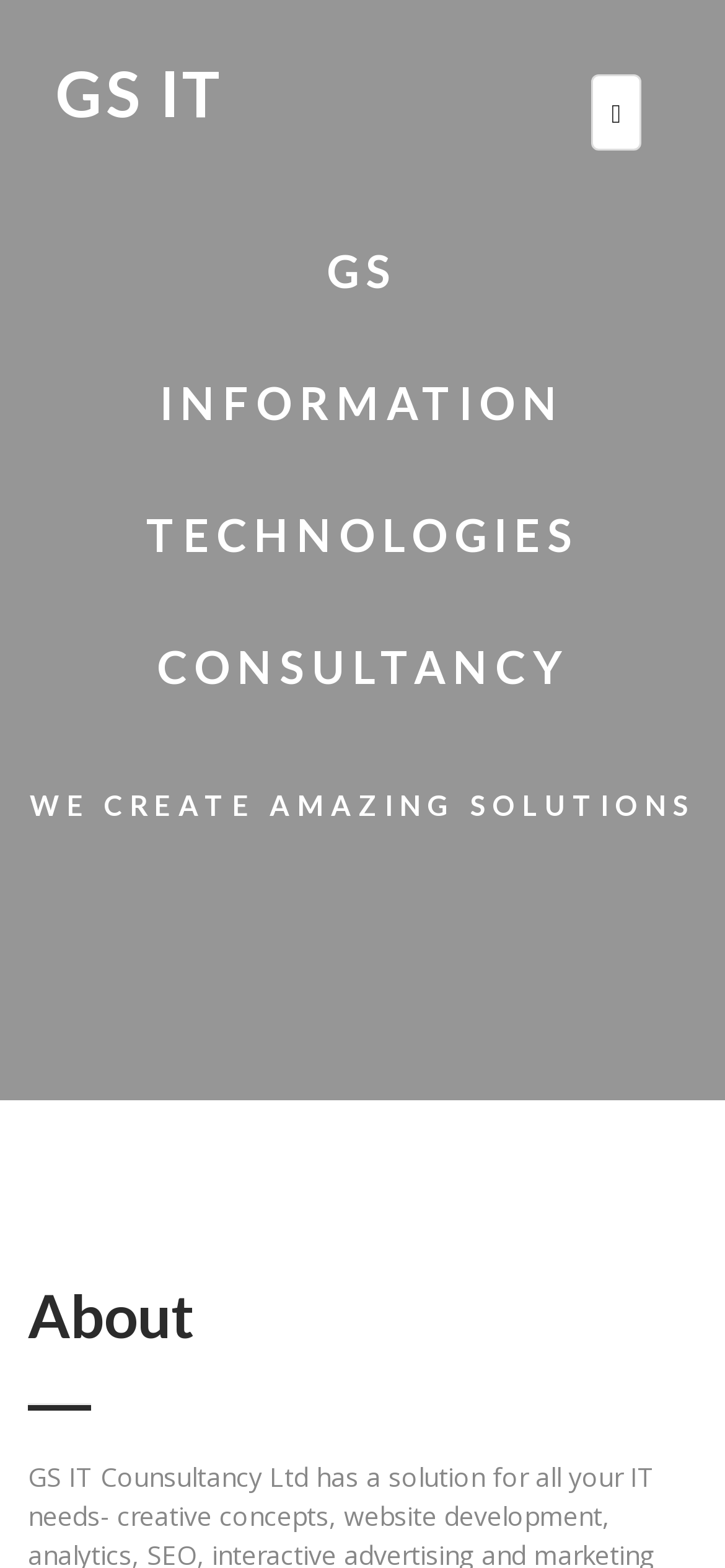Given the element description "parent_node: GS IT", identify the bounding box of the corresponding UI element.

[0.021, 0.021, 0.062, 0.028]